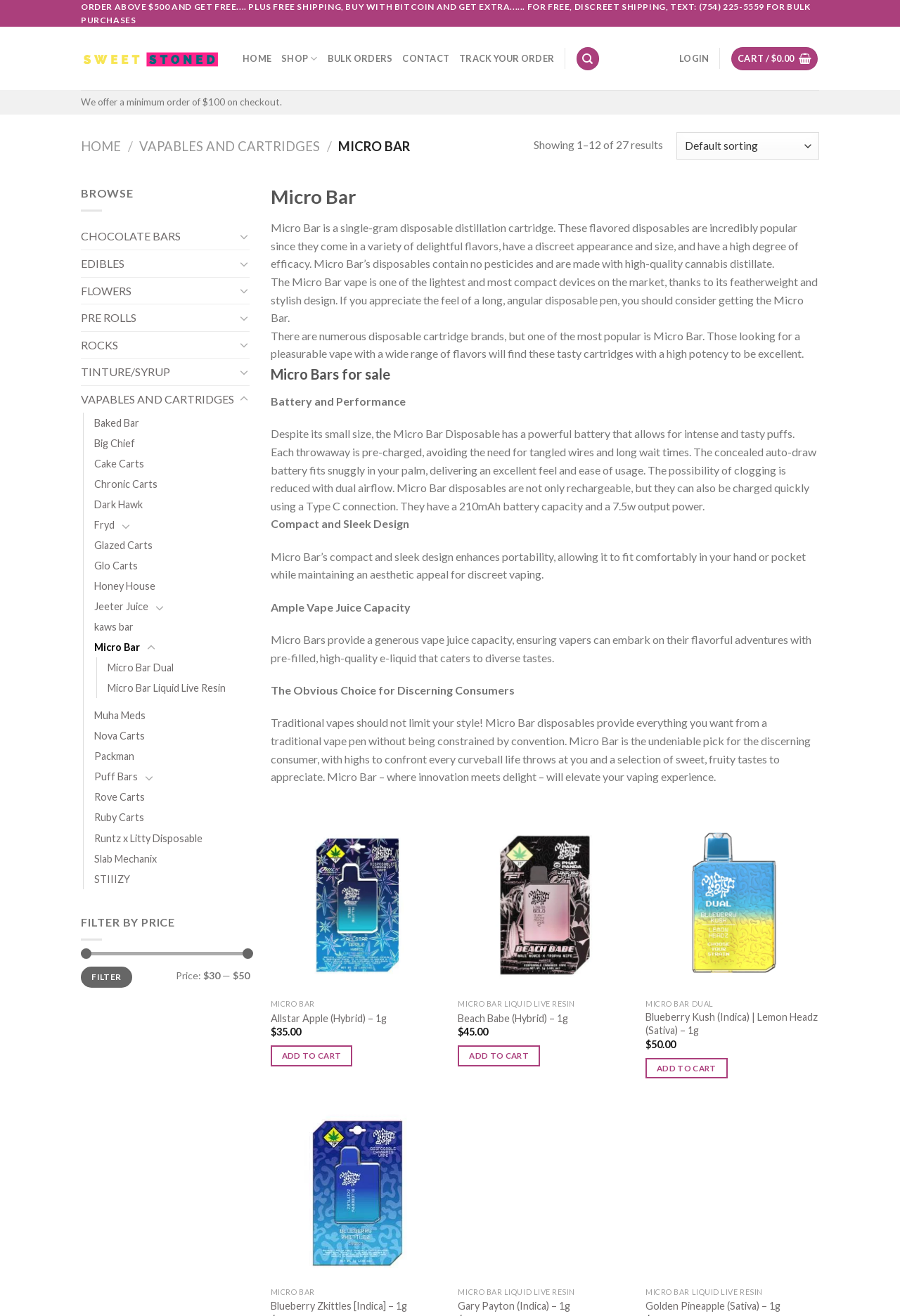What is the purpose of the dual airflow in the Micro Bar Disposable?
Make sure to answer the question with a detailed and comprehensive explanation.

The answer can be found in the static text element 'The concealed auto-draw battery fits snuggly in your palm, delivering an excellent feel and ease of usage. The possibility of clogging is reduced with dual airflow.' which is located in the section describing the battery and performance of the Micro Bar Disposable, indicating that the dual airflow is designed to reduce clogging.